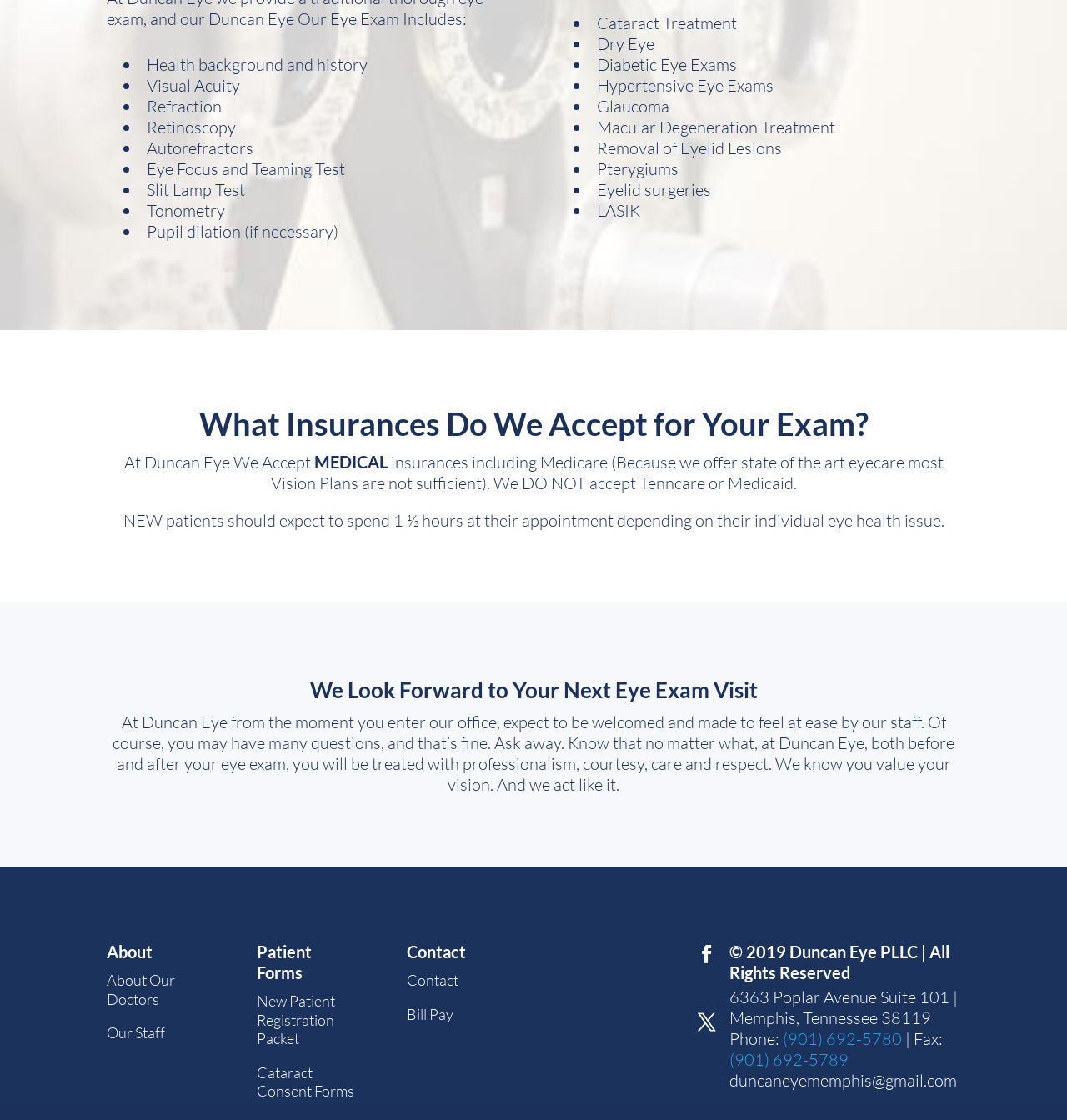Please specify the bounding box coordinates of the clickable region necessary for completing the following instruction: "Click on 'Contact'". The coordinates must consist of four float numbers between 0 and 1, i.e., [left, top, right, bottom].

[0.381, 0.841, 0.437, 0.859]